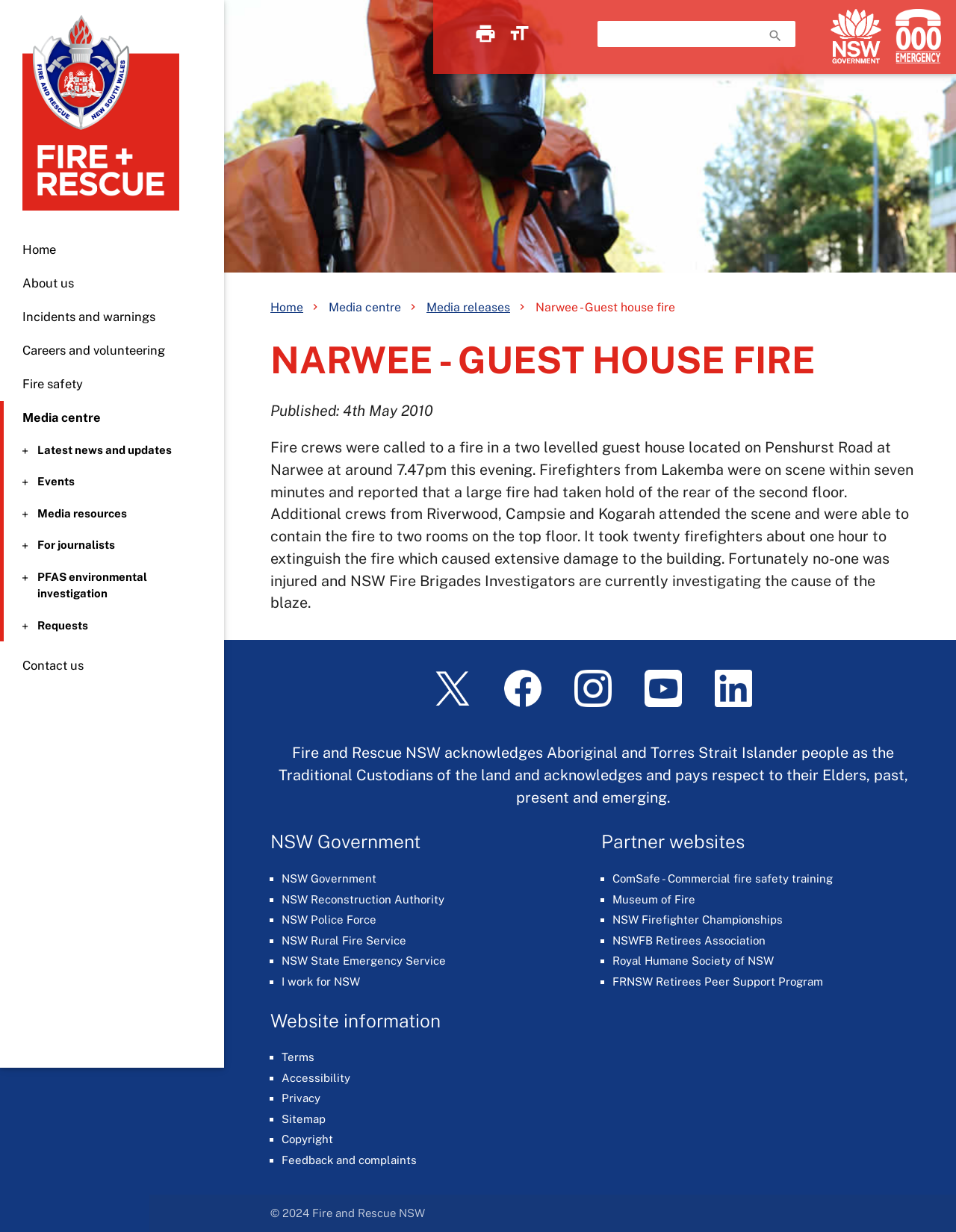Find the bounding box coordinates of the element you need to click on to perform this action: 'Follow on Twitter'. The coordinates should be represented by four float values between 0 and 1, in the format [left, top, right, bottom].

[0.438, 0.578, 0.509, 0.588]